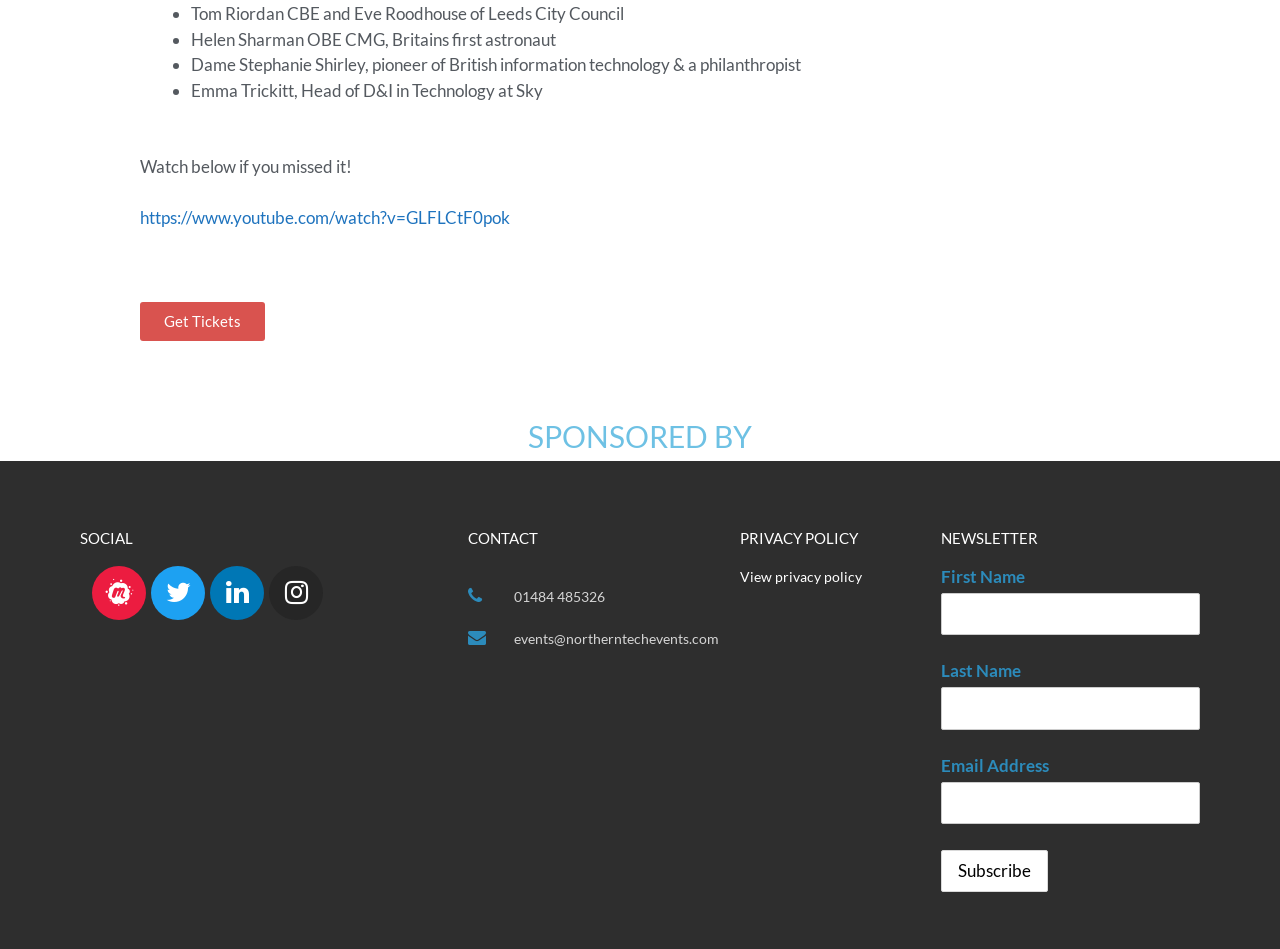Who is the first astronaut mentioned?
Use the image to give a comprehensive and detailed response to the question.

The webpage lists several notable individuals, and Helen Sharman OBE CMG is mentioned as Britain's first astronaut.